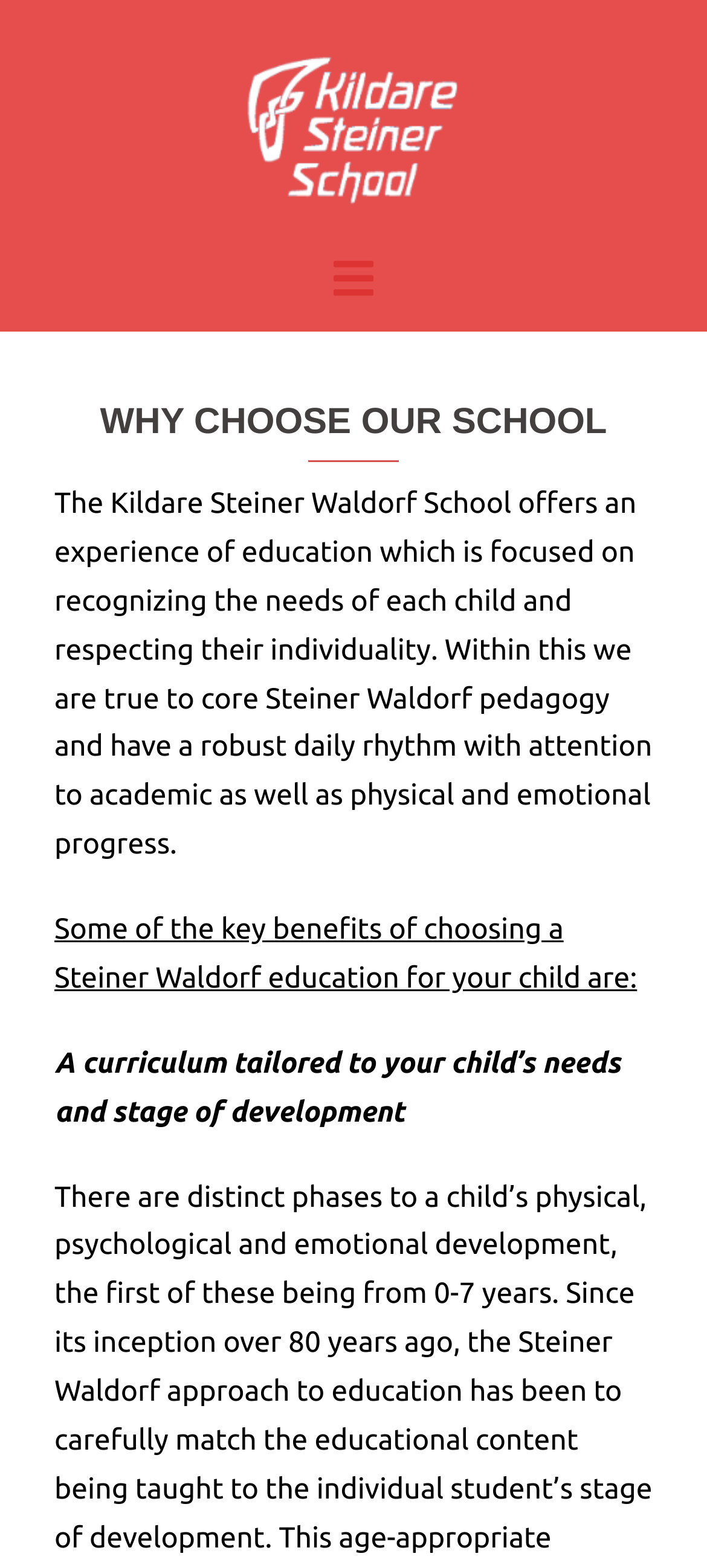Create a detailed narrative of the webpage’s visual and textual elements.

The webpage is about the Kildare Steiner Waldorf School, with a prominent link to the school's name at the top center of the page. Below the link, there is a large image of the school's logo, taking up a significant portion of the top section of the page. 

To the right of the logo, there is a smaller image, although its content is not specified. 

Further down the page, there is a large heading that reads "WHY CHOOSE OUR SCHOOL" in a prominent location, spanning almost the entire width of the page. 

Below the heading, there is a paragraph of text that describes the school's educational approach, emphasizing its focus on individualized education and adherence to Steiner Waldorf pedagogy. 

Following this paragraph, there is a subheading that highlights the benefits of choosing a Steiner Waldorf education, and below that, there is a bullet point that mentions a tailored curriculum for each child's needs and stage of development.